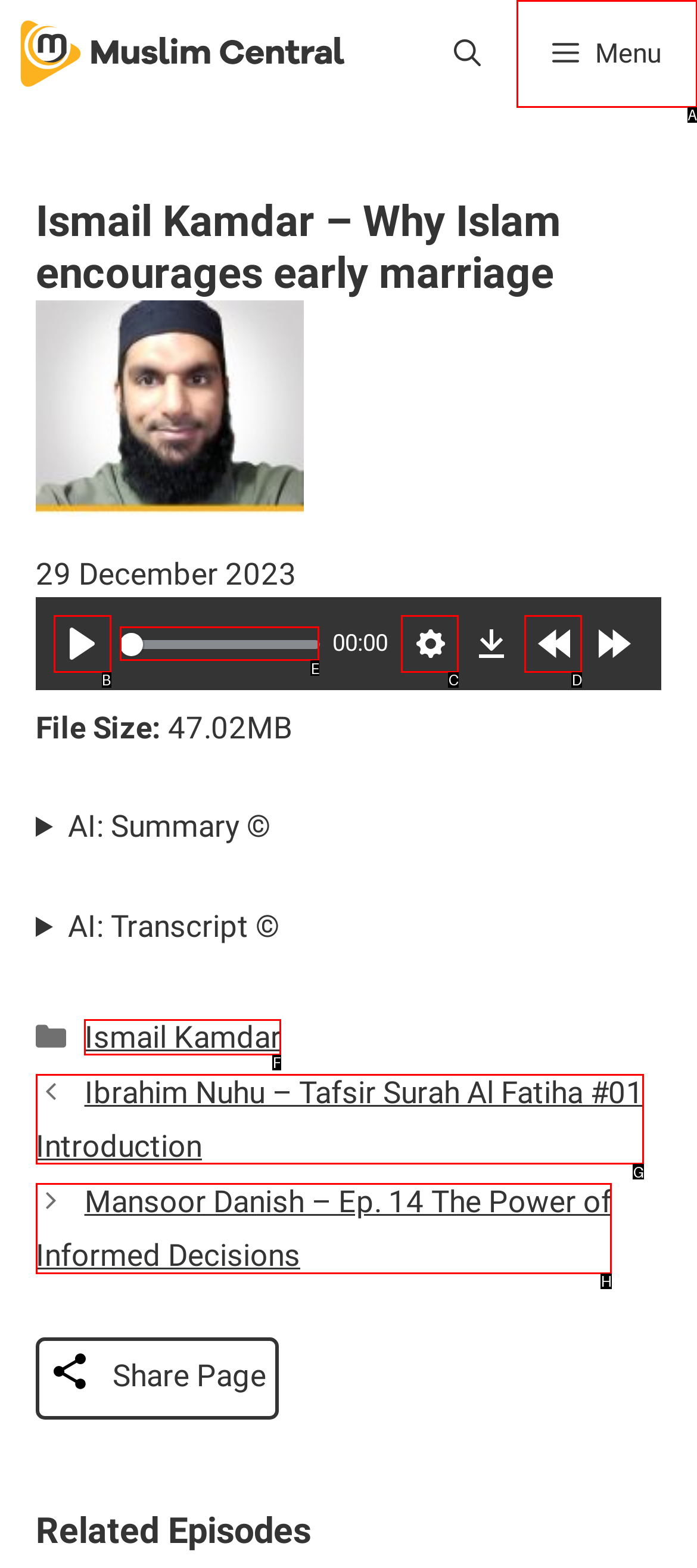Select the option that corresponds to the description: Ismail Kamdar
Respond with the letter of the matching choice from the options provided.

F